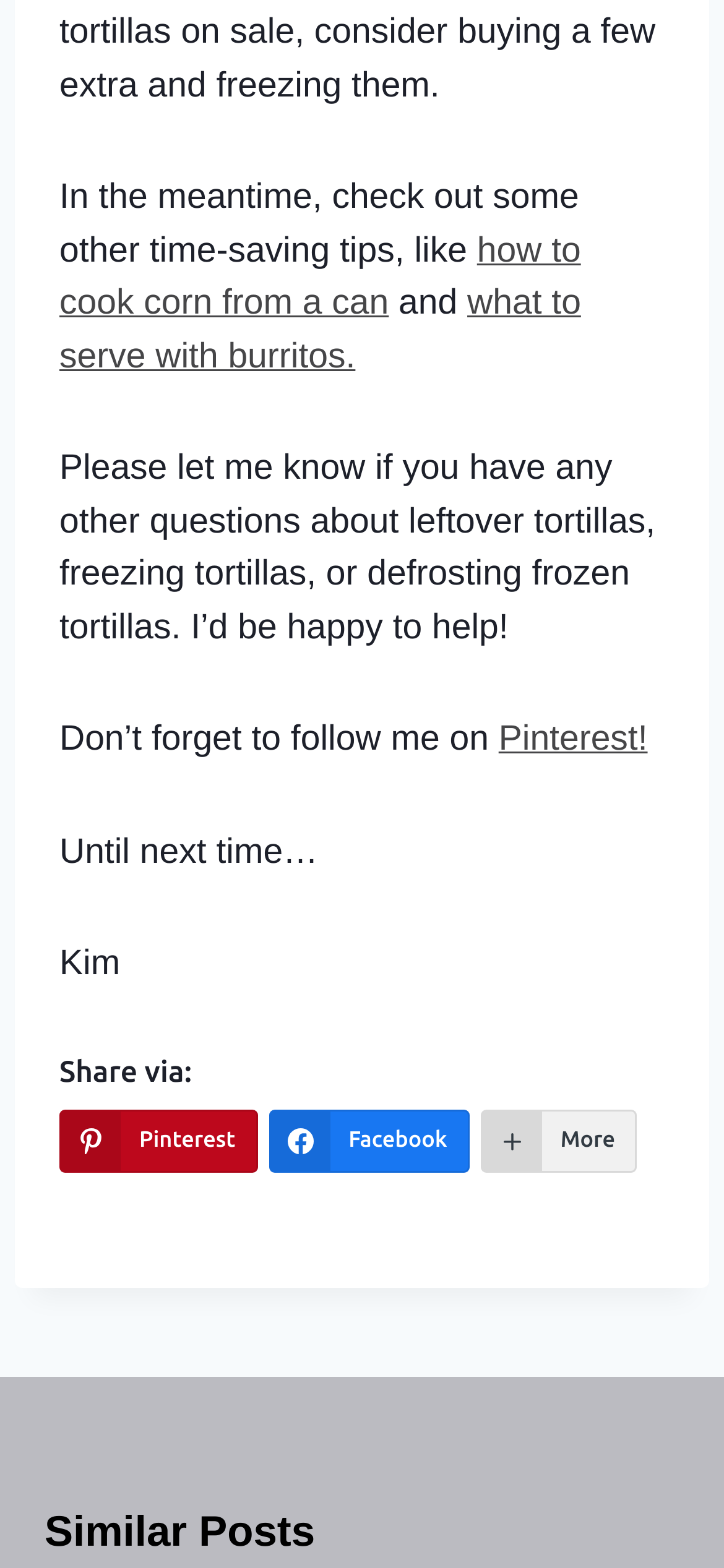Given the description Facebook, predict the bounding box coordinates of the UI element. Ensure the coordinates are in the format (top-left x, top-left y, bottom-right x, bottom-right y) and all values are between 0 and 1.

[0.371, 0.707, 0.648, 0.747]